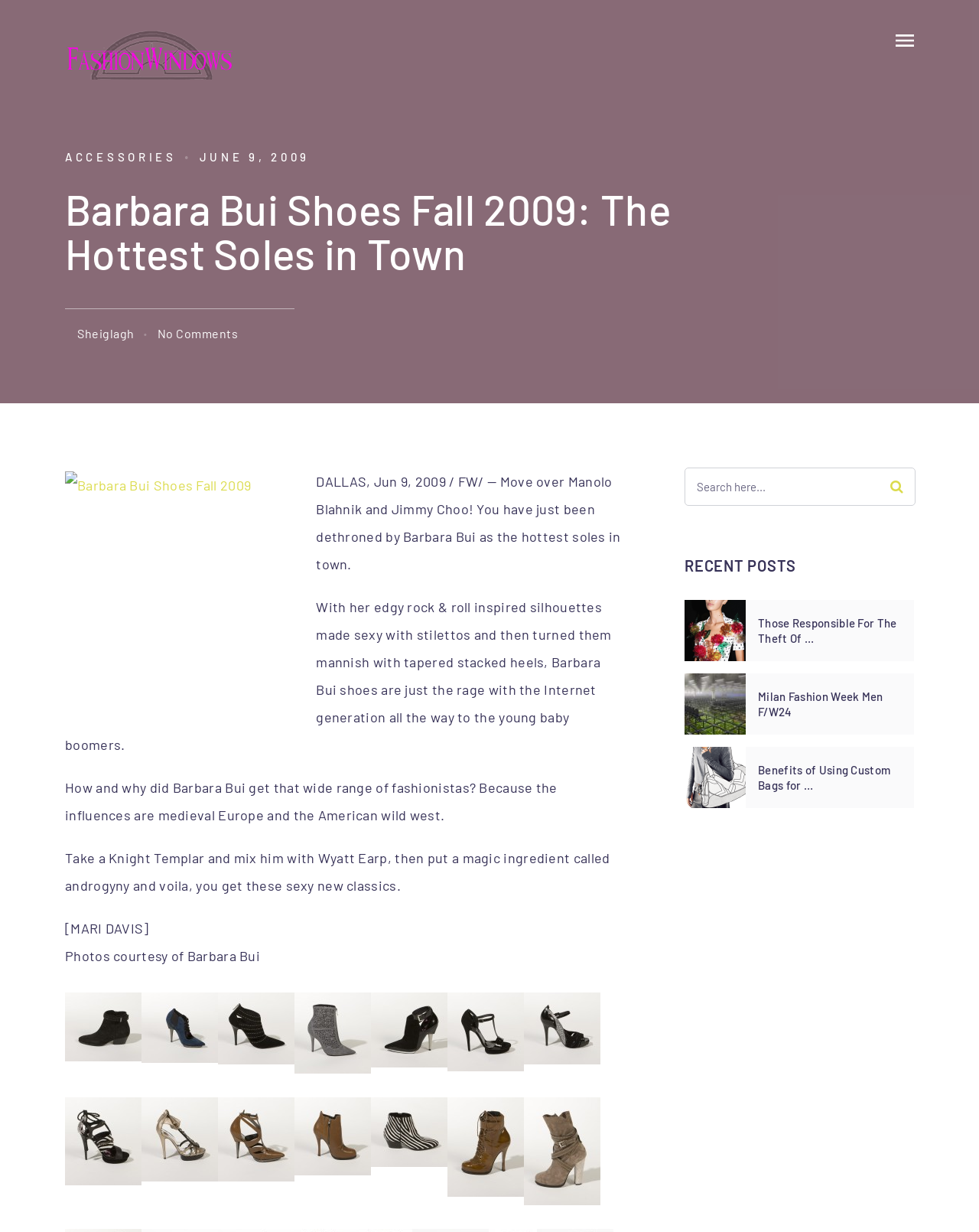Use a single word or phrase to respond to the question:
What is the name of the author of the article?

MARI DAVIS